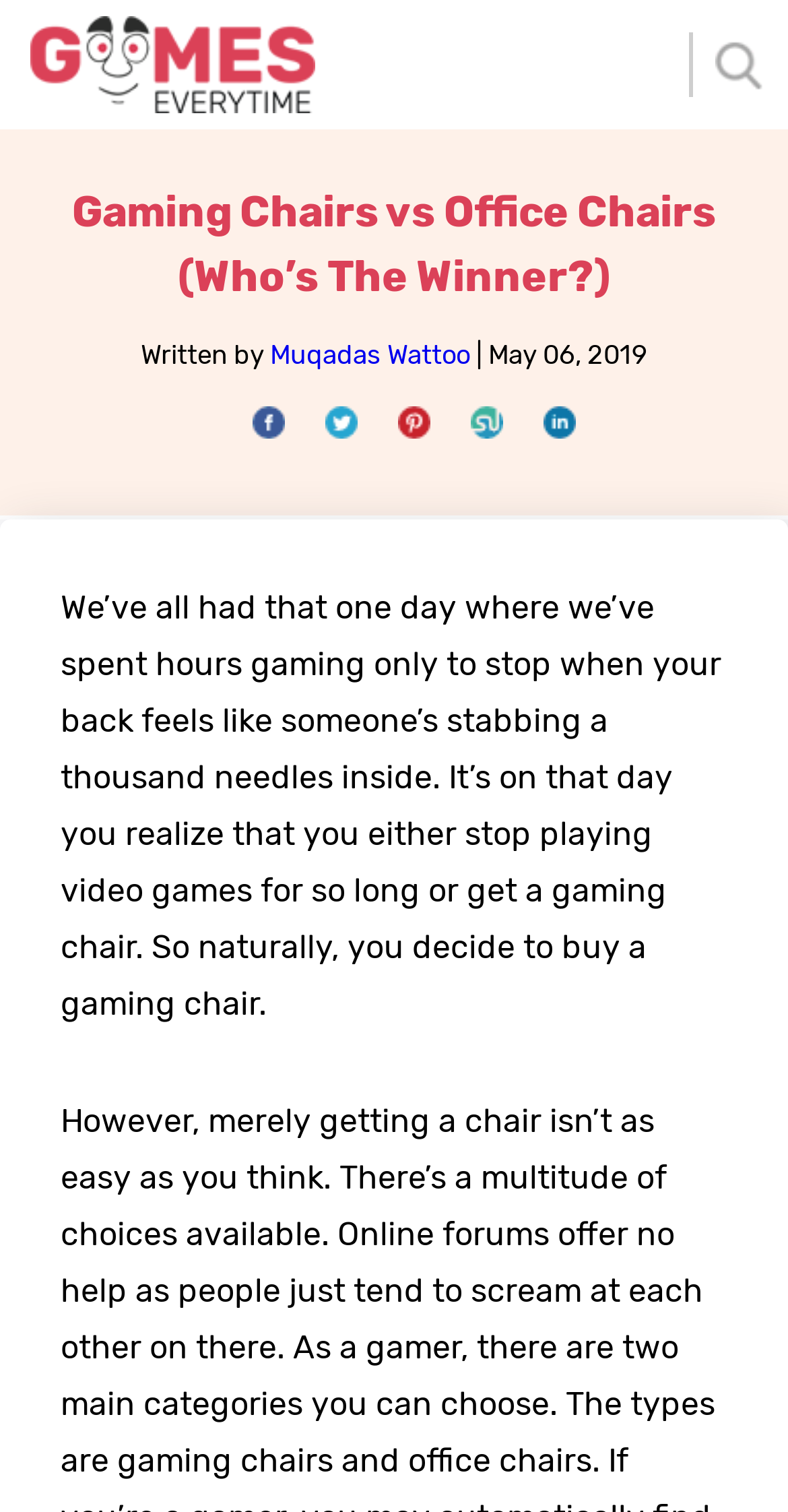What is the author's name of the article?
Please elaborate on the answer to the question with detailed information.

I found the author's name by looking at the section below the main heading, where it says 'Written by' followed by the author's name, which is Muqadas Wattoo.